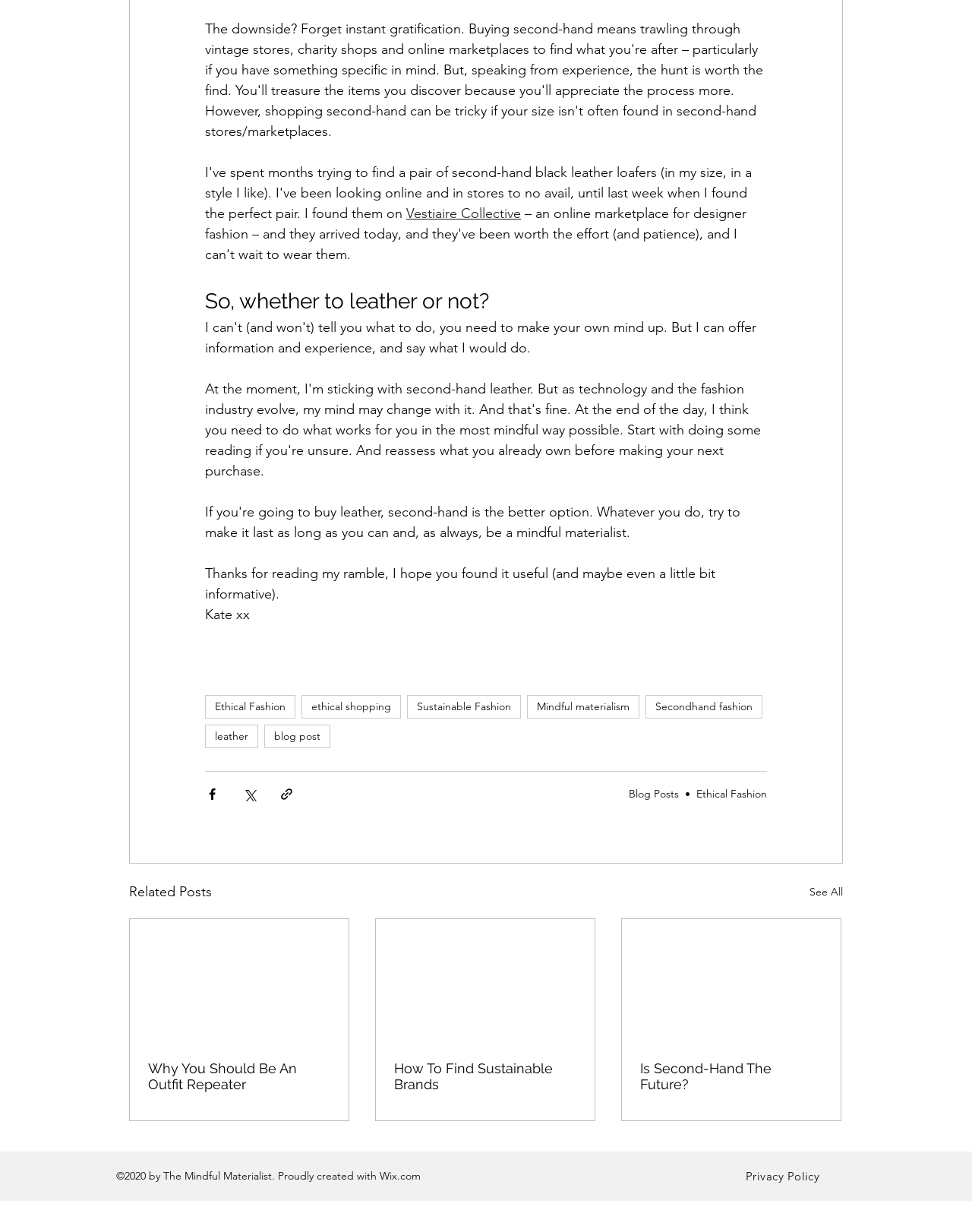Identify the bounding box coordinates of the area you need to click to perform the following instruction: "Click on the 'Ethical Fashion' link".

[0.716, 0.639, 0.789, 0.65]